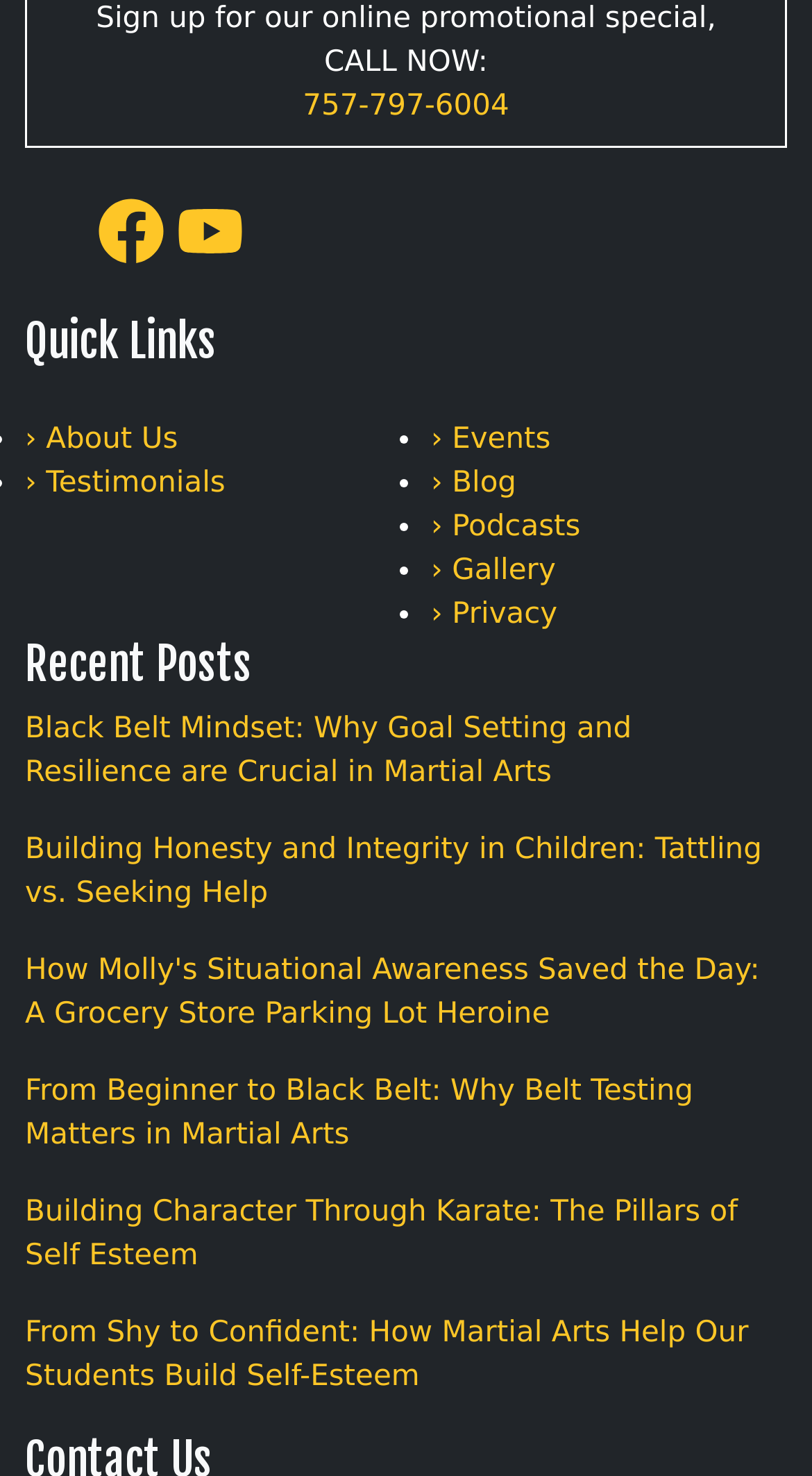Find the bounding box coordinates of the area that needs to be clicked in order to achieve the following instruction: "Back to Home". The coordinates should be specified as four float numbers between 0 and 1, i.e., [left, top, right, bottom].

None